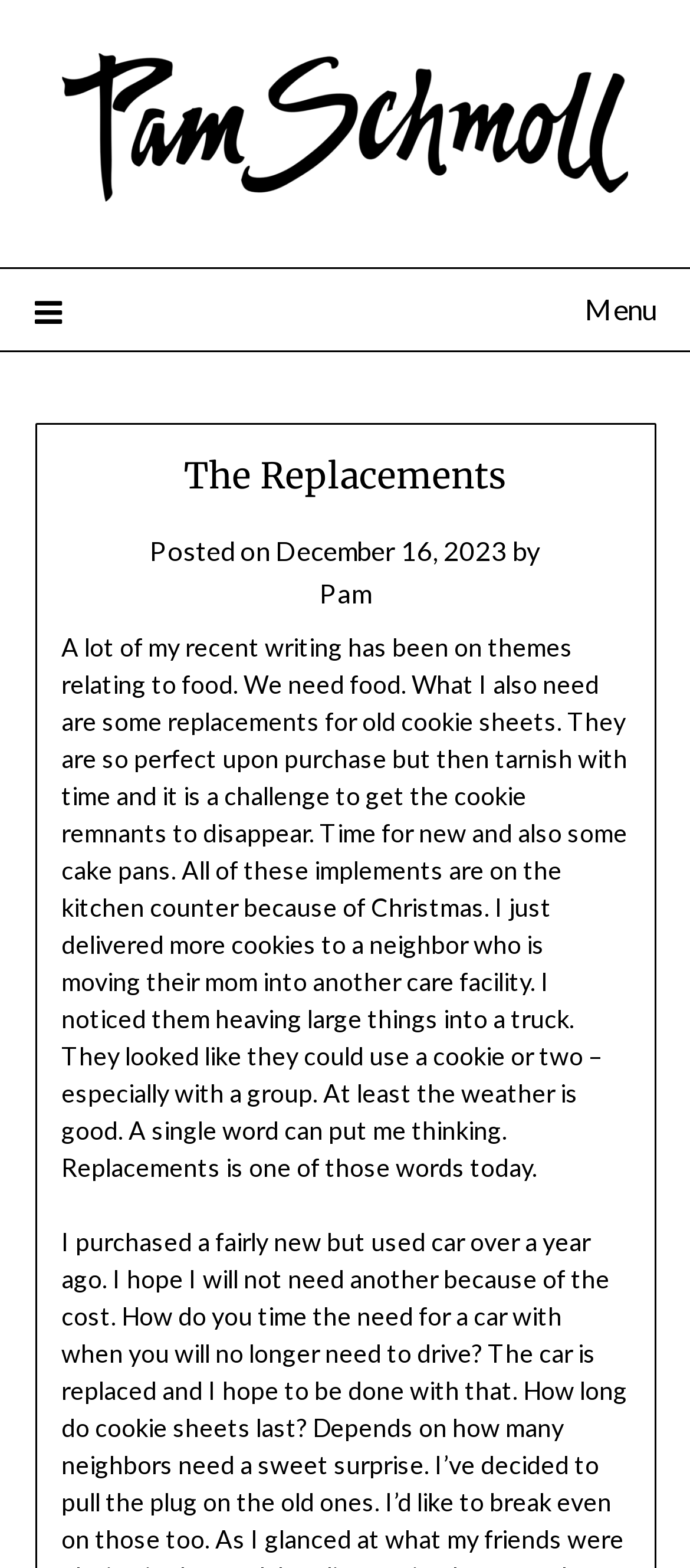Why are the kitchen implements on the counter?
Provide an in-depth and detailed answer to the question.

The kitchen implements are on the counter because of Christmas, as mentioned in the text 'All of these implements are on the kitchen counter because of Christmas.'